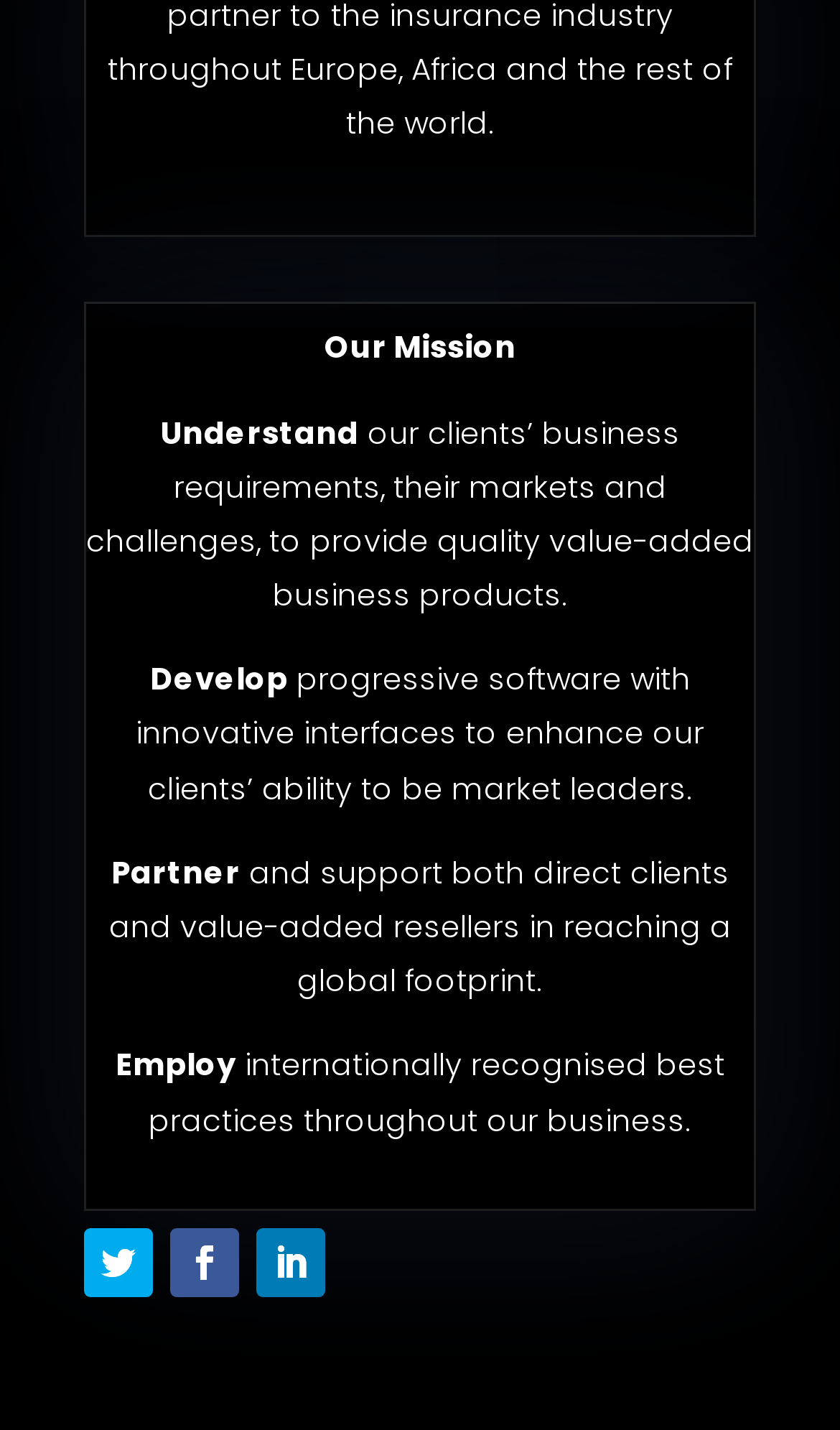What is the company's mission?
Could you answer the question with a detailed and thorough explanation?

The company's mission is divided into four parts, which are 'Understand' to understand clients' business requirements, 'Develop' to develop progressive software, 'Partner' to partner with clients and value-added resellers, and 'Employ' to employ internationally recognized best practices.